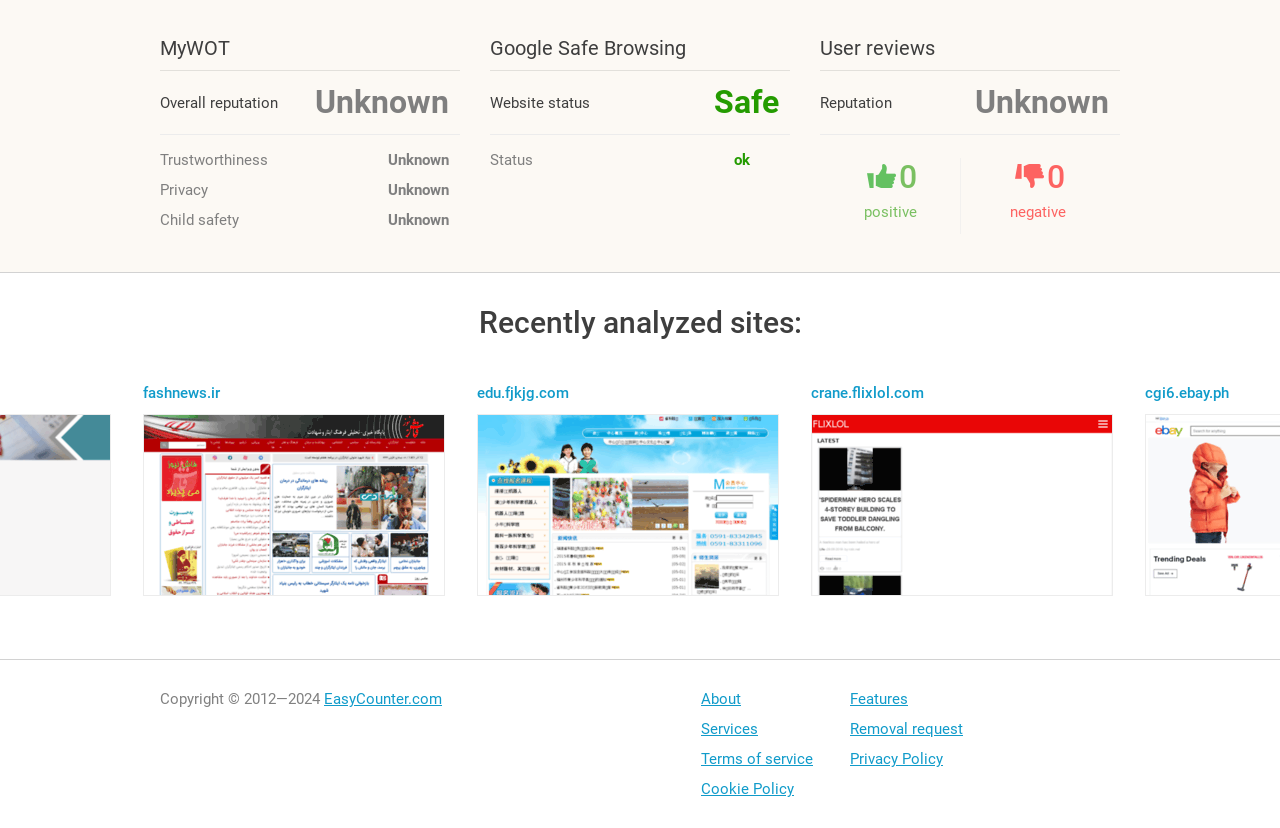Identify the bounding box coordinates of the element that should be clicked to fulfill this task: "View the website status". The coordinates should be provided as four float numbers between 0 and 1, i.e., [left, top, right, bottom].

[0.383, 0.162, 0.509, 0.211]